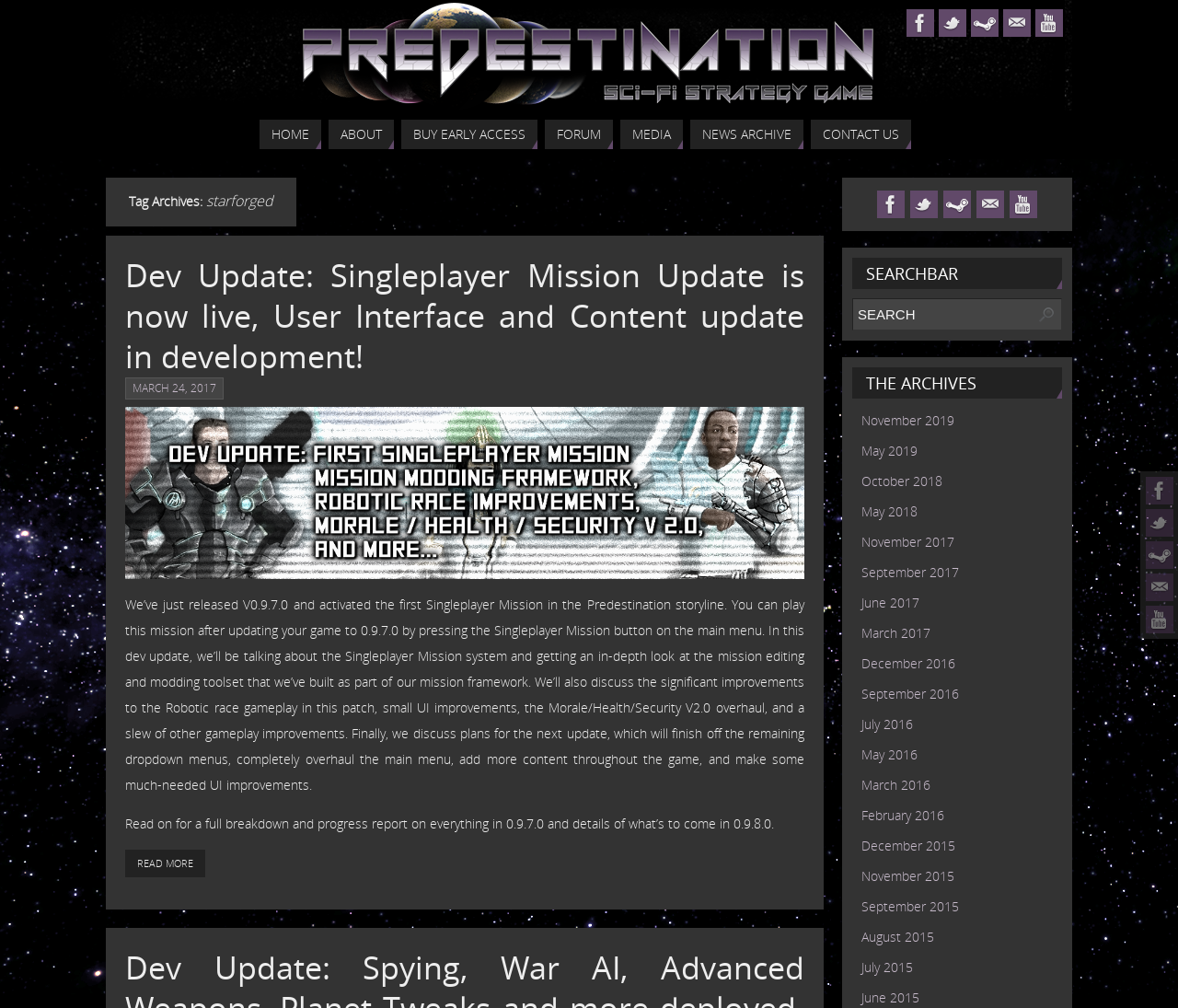Pinpoint the bounding box coordinates of the clickable element needed to complete the instruction: "Visit the YouTube channel". The coordinates should be provided as four float numbers between 0 and 1: [left, top, right, bottom].

[0.879, 0.009, 0.902, 0.037]